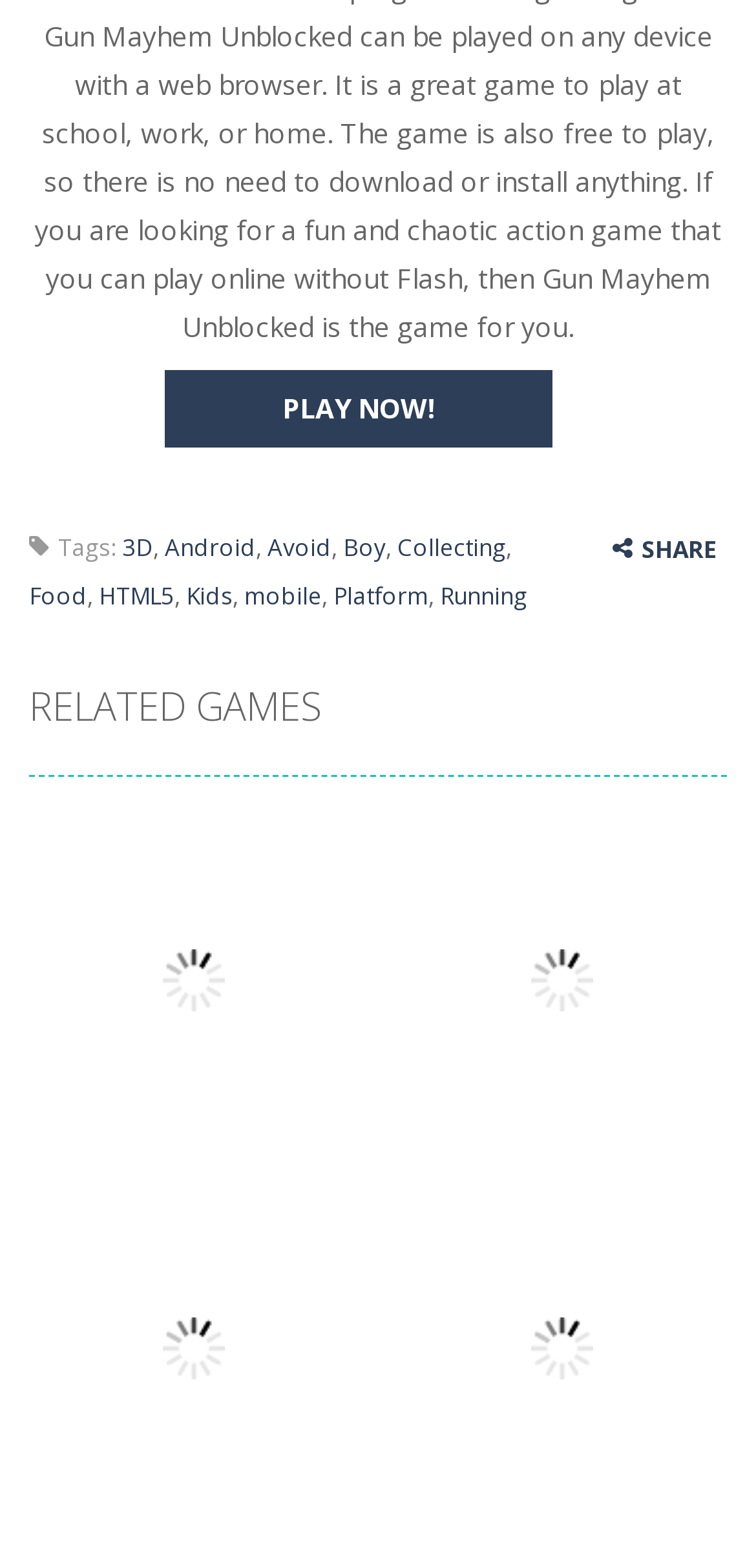Given the element description "Booty Spnk", identify the bounding box of the corresponding UI element.

[0.551, 0.876, 0.759, 0.9]